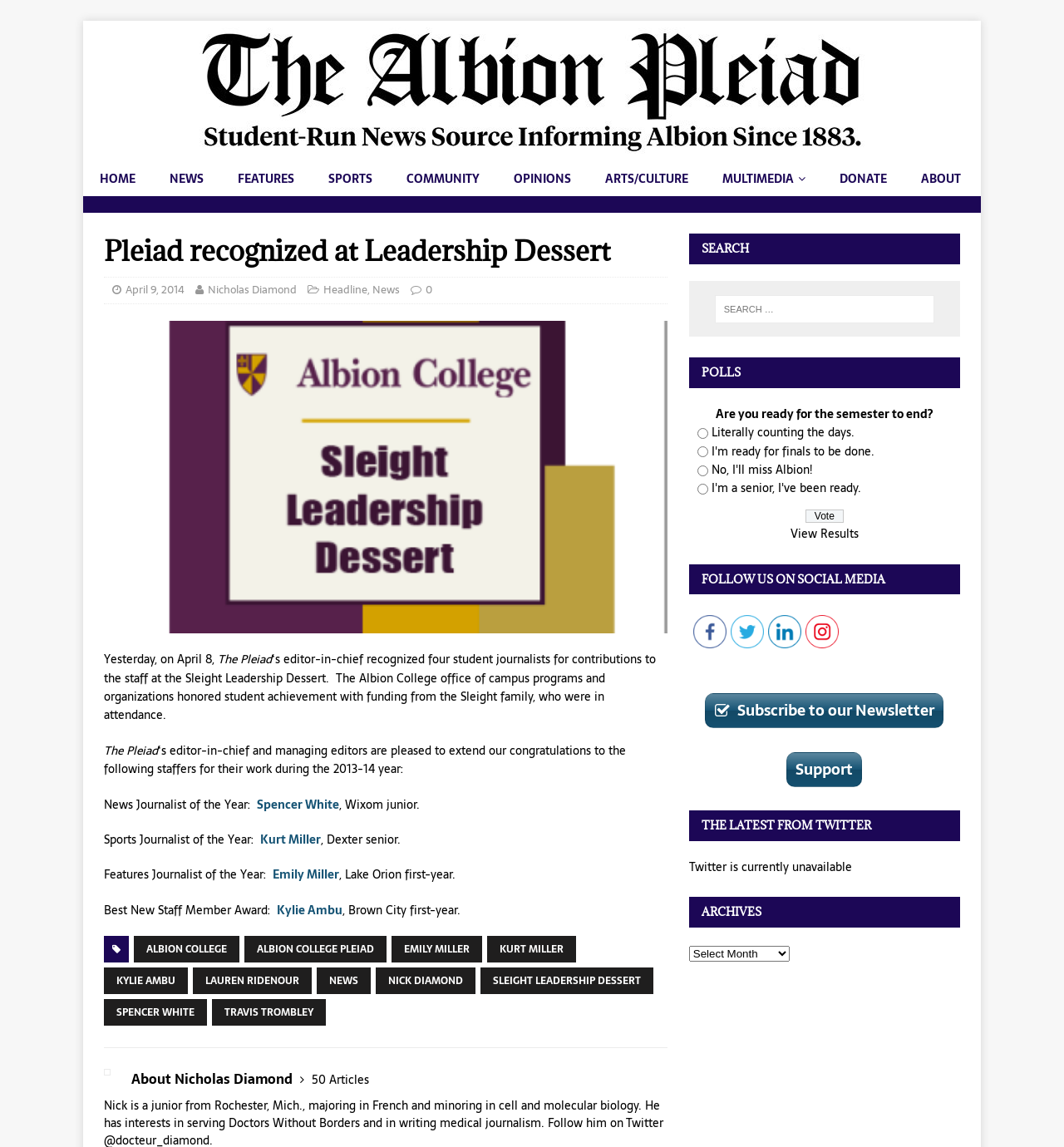Pinpoint the bounding box coordinates of the element you need to click to execute the following instruction: "Click on the HOME link". The bounding box should be represented by four float numbers between 0 and 1, in the format [left, top, right, bottom].

[0.078, 0.141, 0.143, 0.171]